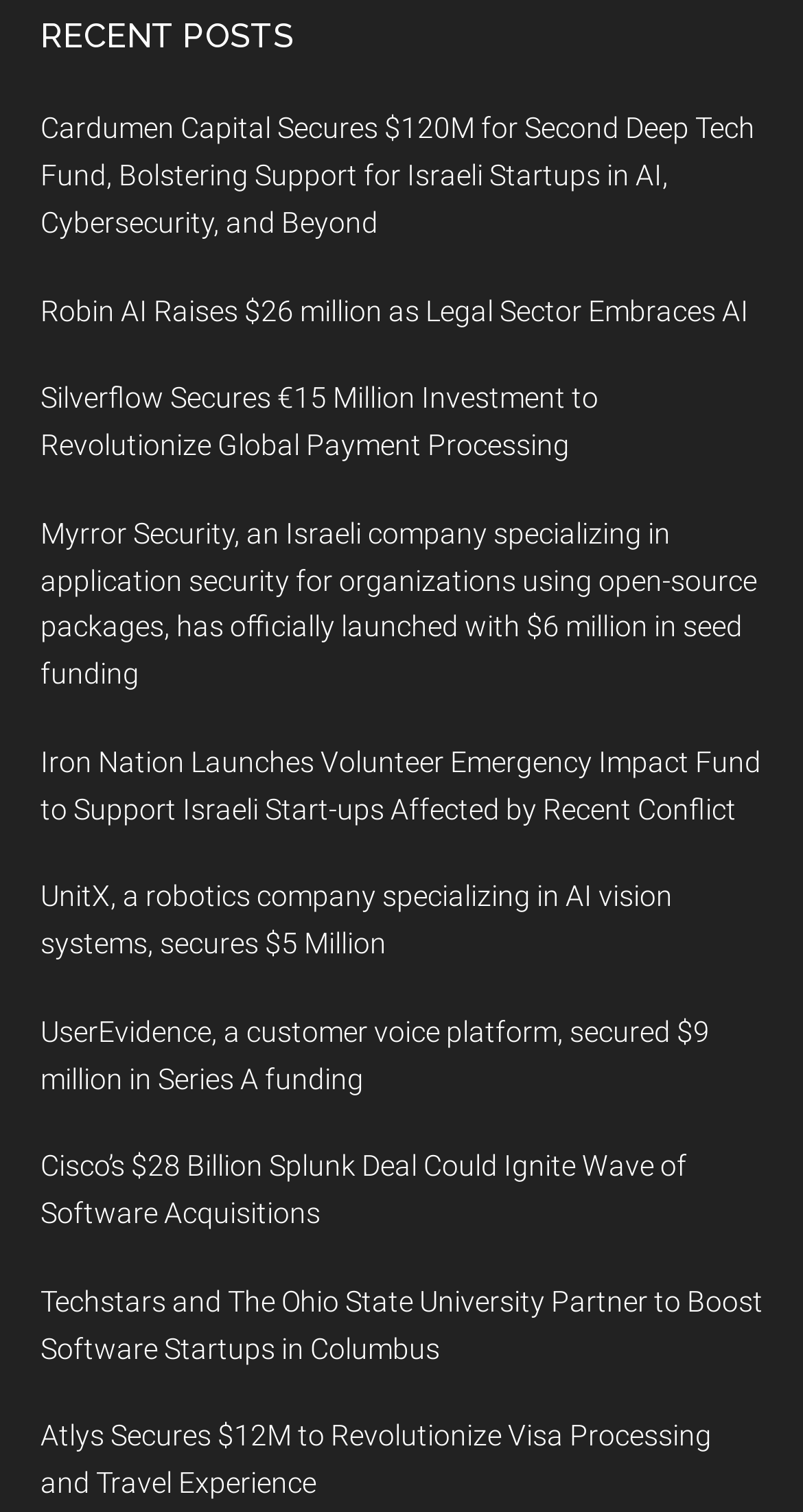Provide a brief response in the form of a single word or phrase:
What is the purpose of the Volunteer Emergency Impact Fund?

Support Israeli Start-ups